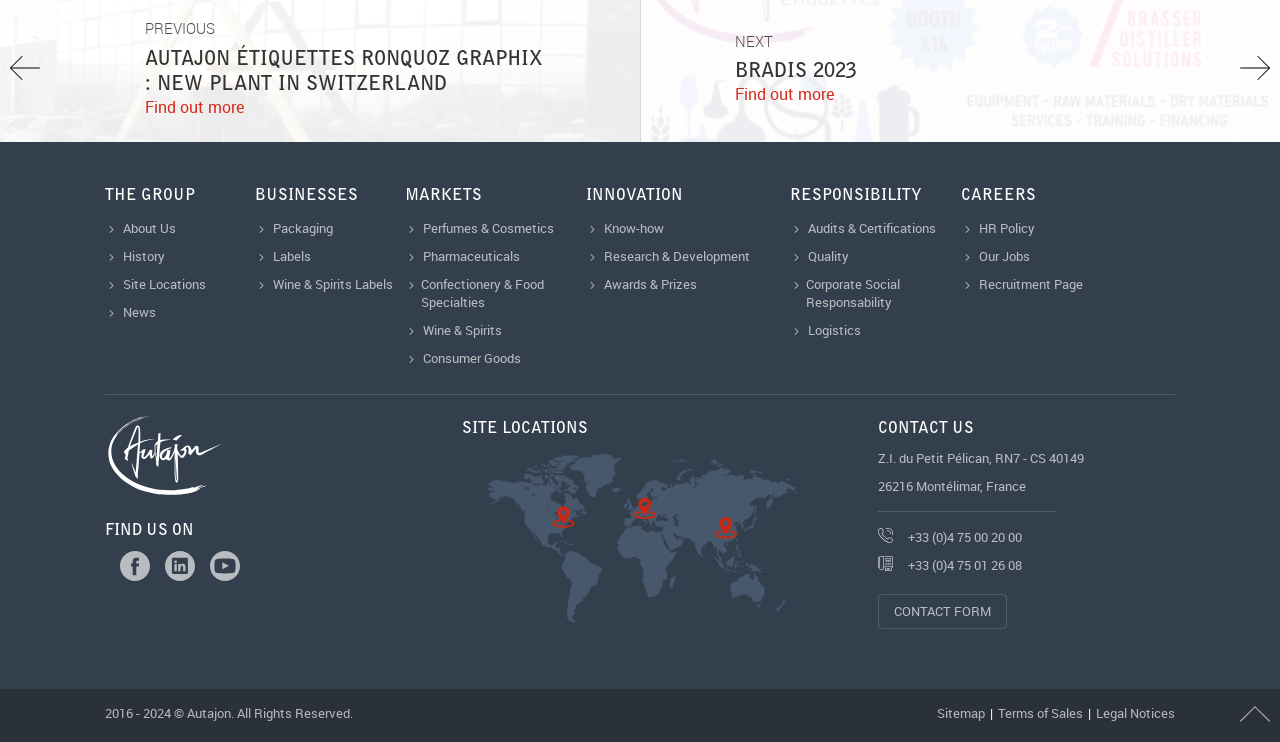Given the element description Wine & Spirits, predict the bounding box coordinates for the UI element in the webpage screenshot. The format should be (top-left x, top-left y, bottom-right x, bottom-right y), and the values should be between 0 and 1.

[0.316, 0.429, 0.458, 0.461]